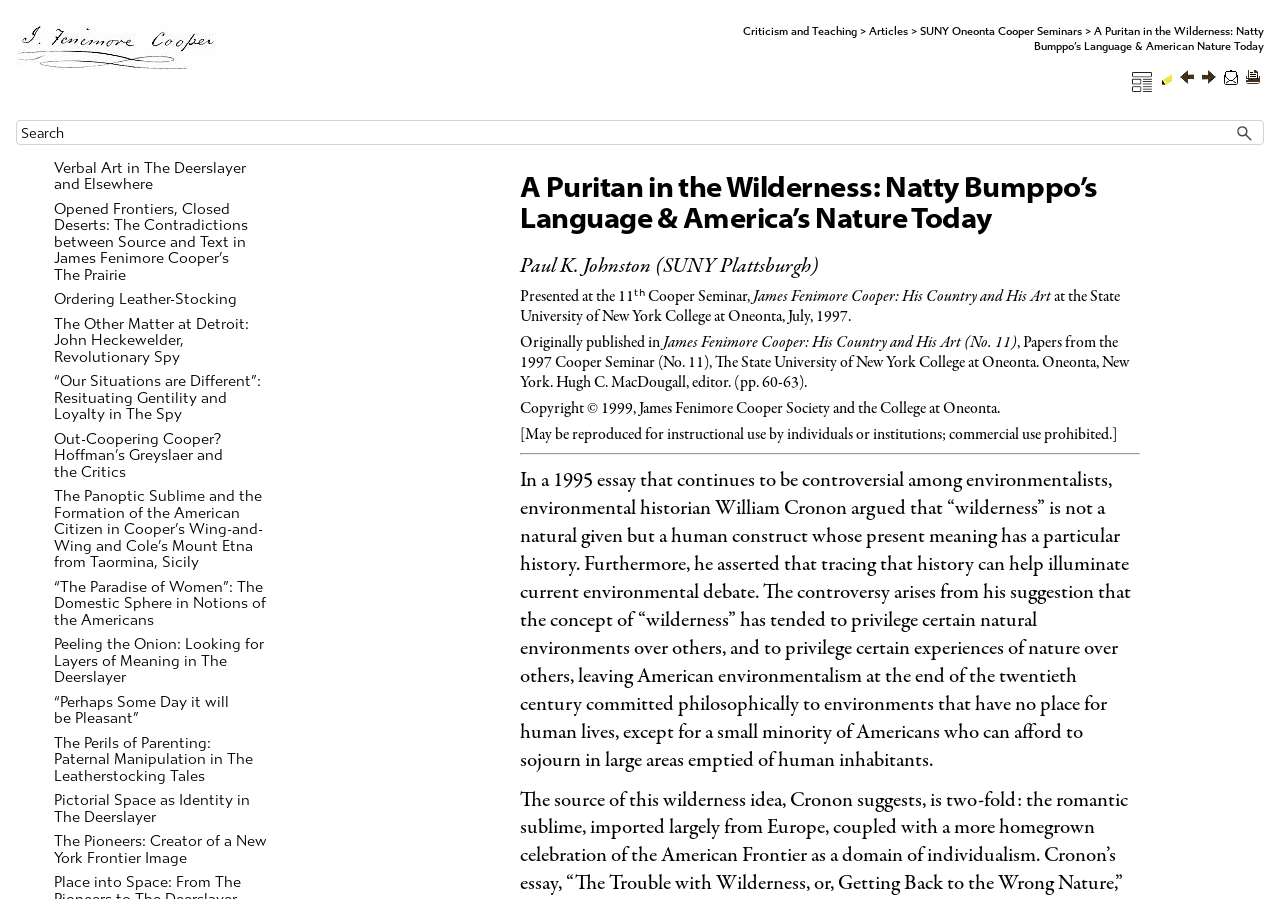Locate and provide the bounding box coordinates for the HTML element that matches this description: "alt="Logo"".

[0.012, 0.028, 0.169, 0.078]